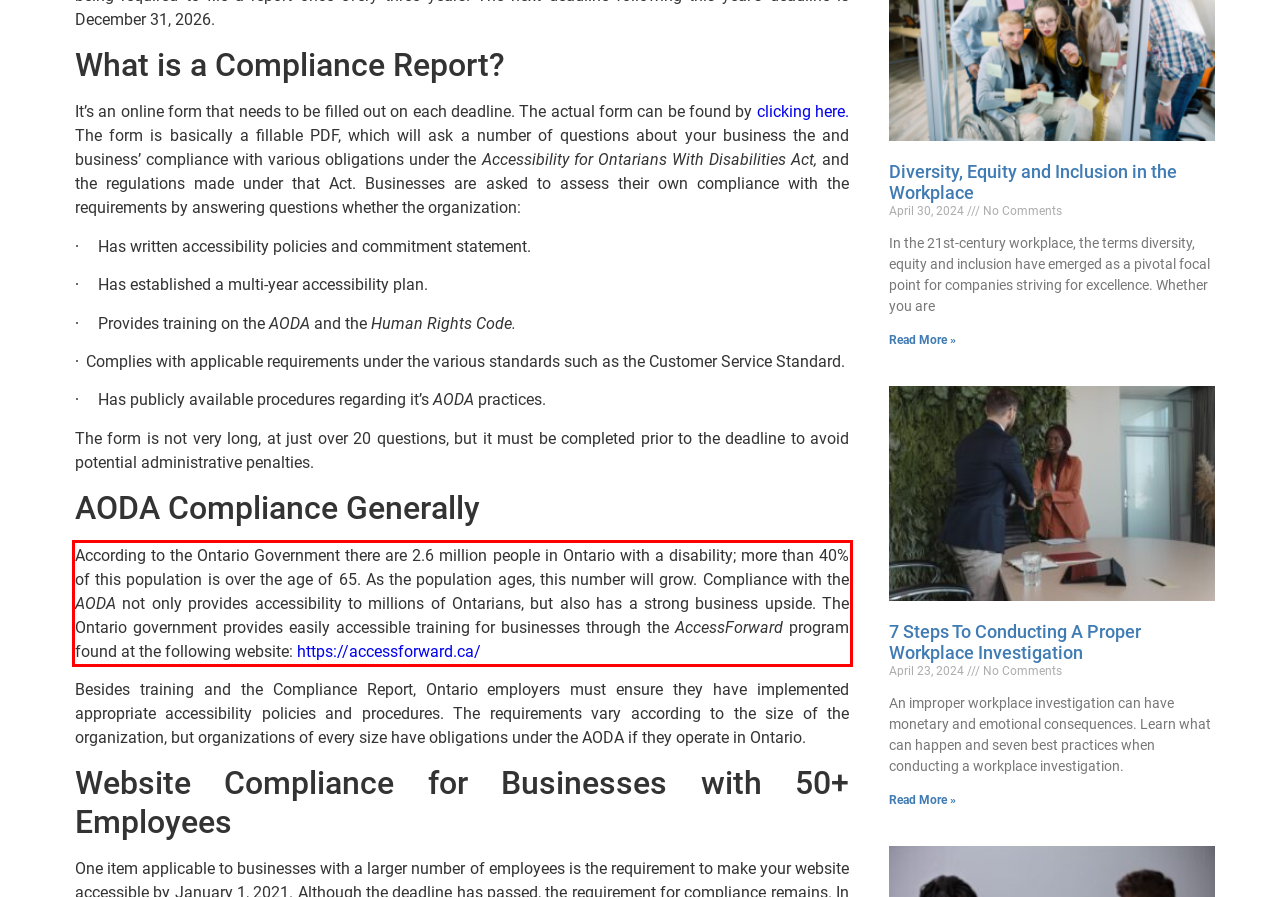Using the webpage screenshot, recognize and capture the text within the red bounding box.

According to the Ontario Government there are 2.6 million people in Ontario with a disability; more than 40% of this population is over the age of 65. As the population ages, this number will grow. Compliance with the AODA not only provides accessibility to millions of Ontarians, but also has a strong business upside. The Ontario government provides easily accessible training for businesses through the AccessForward program found at the following website: https://accessforward.ca/